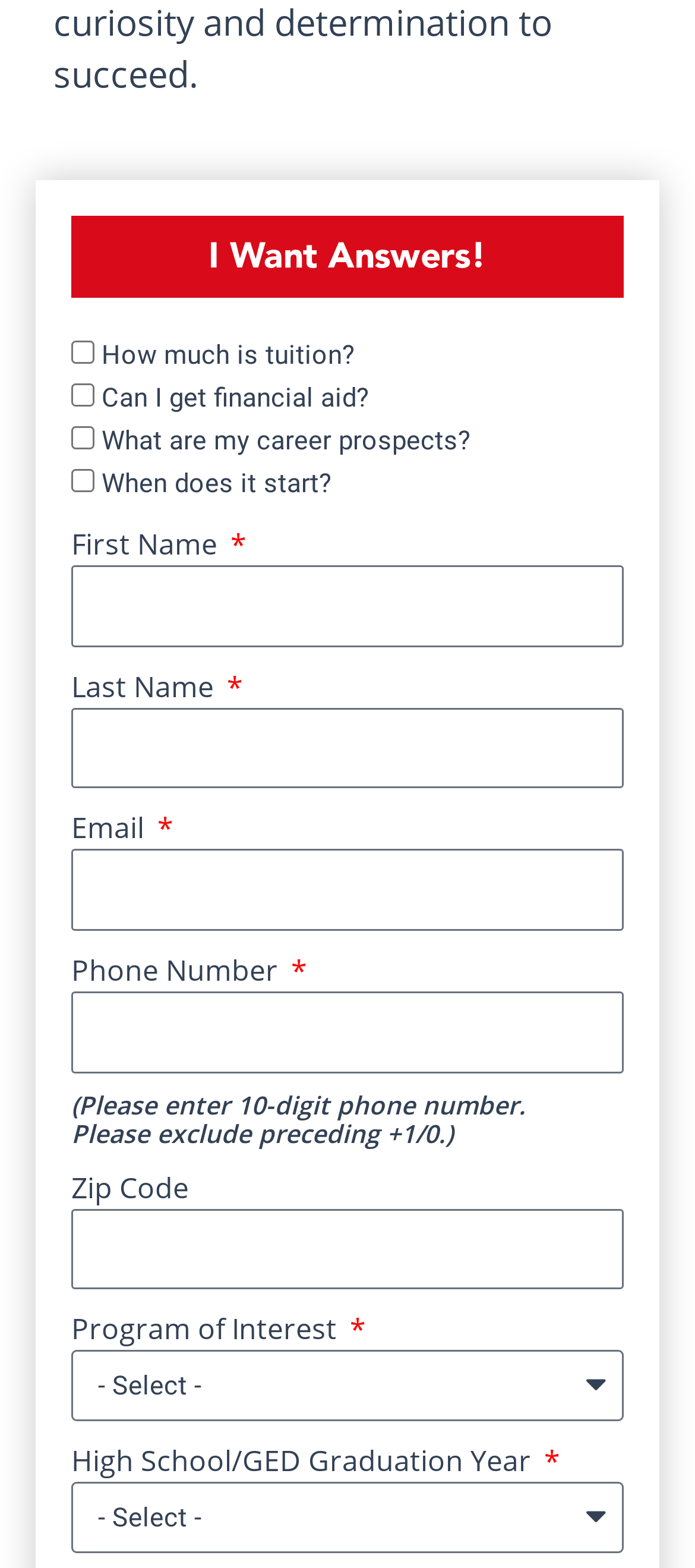Identify the bounding box coordinates of the region that should be clicked to execute the following instruction: "Check 'How much is tuition?'".

[0.103, 0.217, 0.136, 0.232]